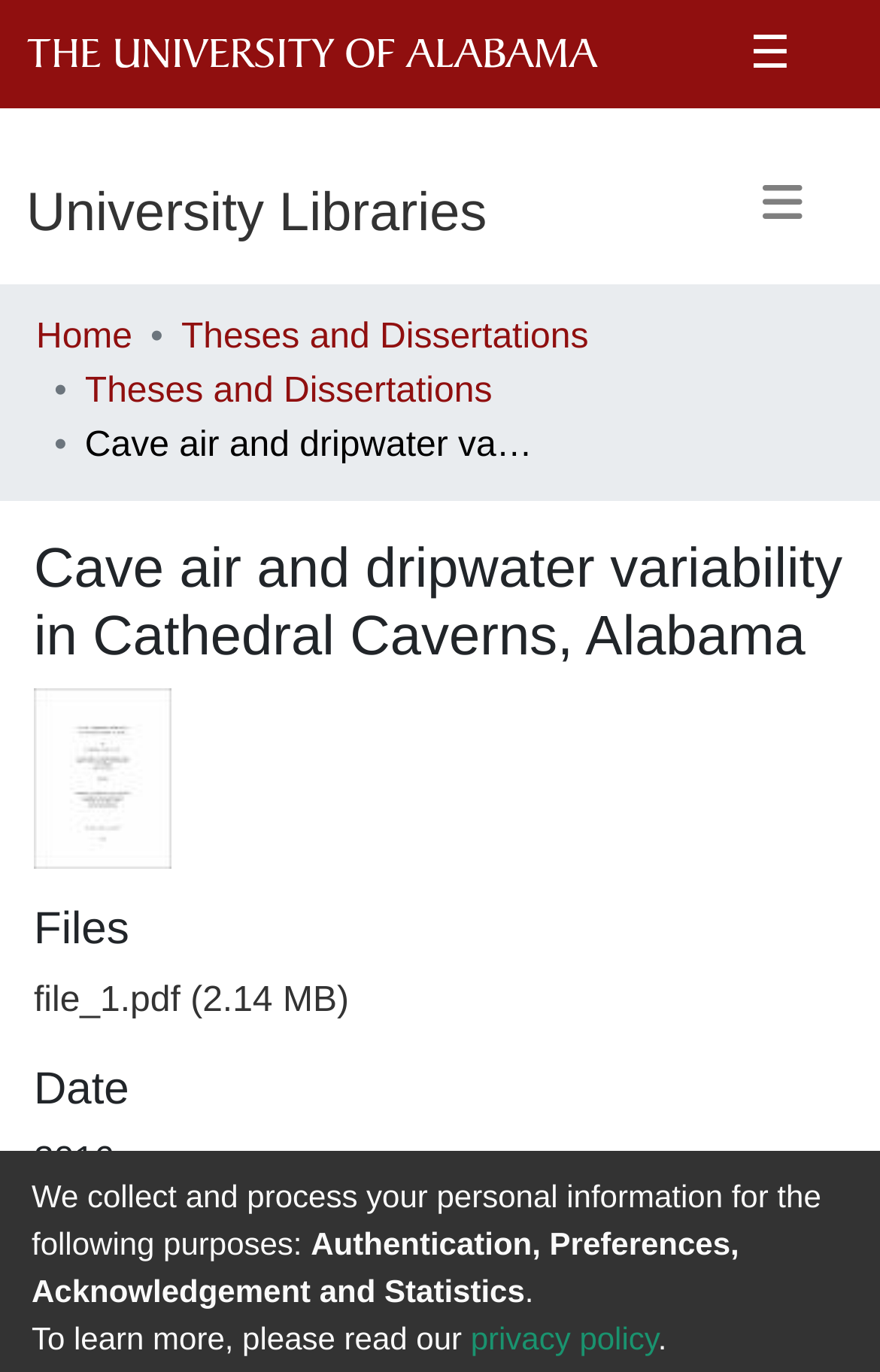Find the bounding box coordinates of the clickable element required to execute the following instruction: "Download file_1.pdf". Provide the coordinates as four float numbers between 0 and 1, i.e., [left, top, right, bottom].

[0.038, 0.716, 0.396, 0.744]